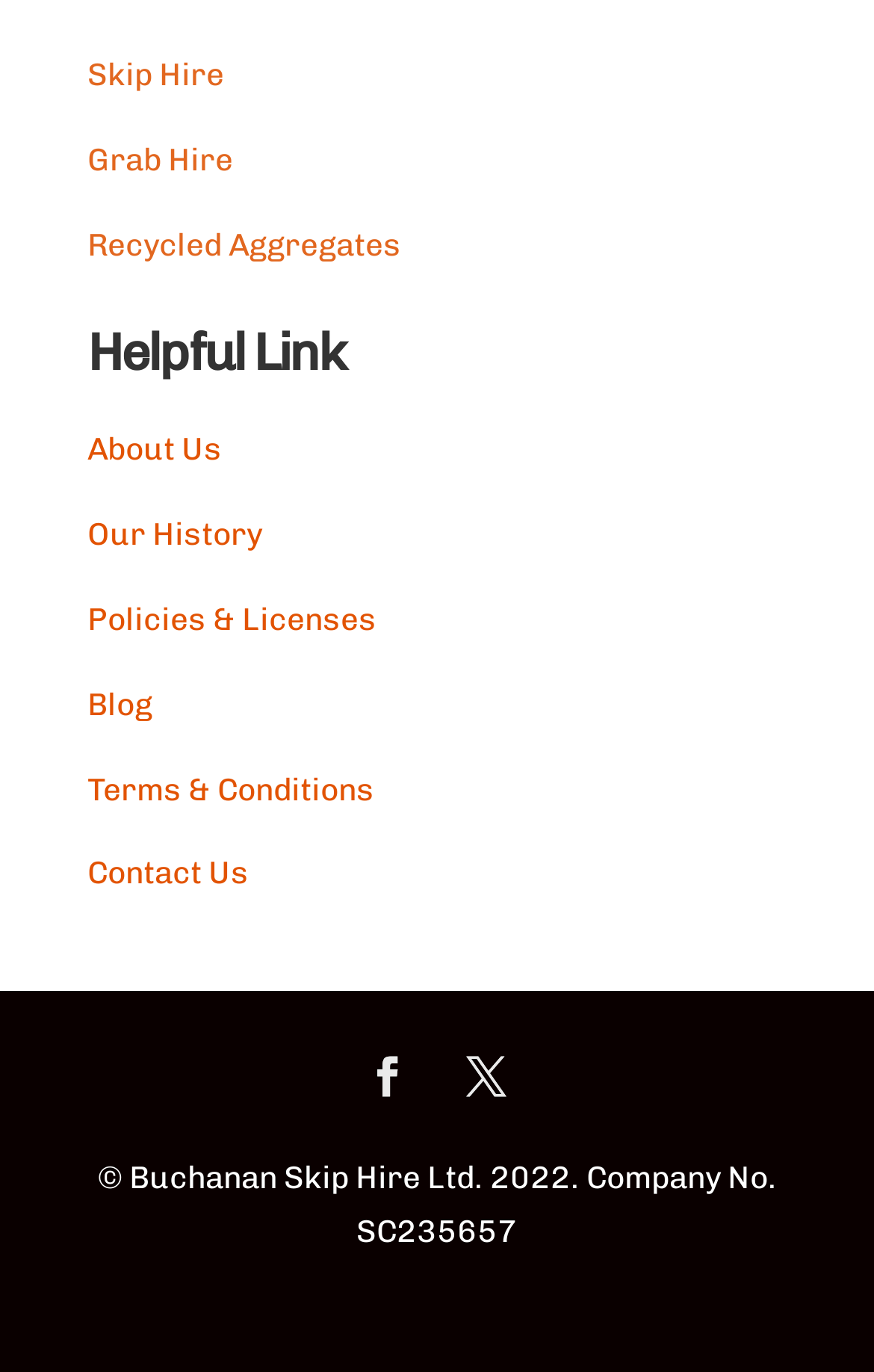Find the bounding box coordinates of the clickable area required to complete the following action: "Click on Skip Hire".

[0.1, 0.041, 0.256, 0.068]